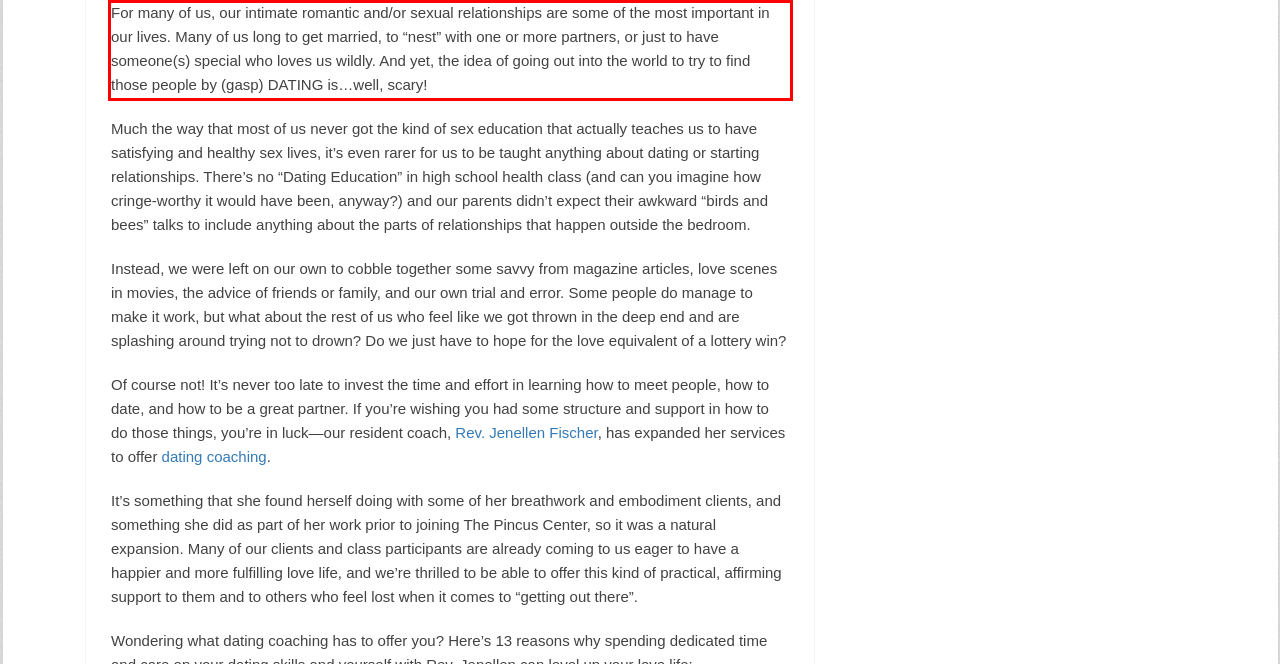Please extract the text content from the UI element enclosed by the red rectangle in the screenshot.

For many of us, our intimate romantic and/or sexual relationships are some of the most important in our lives. Many of us long to get married, to “nest” with one or more partners, or just to have someone(s) special who loves us wildly. And yet, the idea of going out into the world to try to find those people by (gasp) DATING is…well, scary!